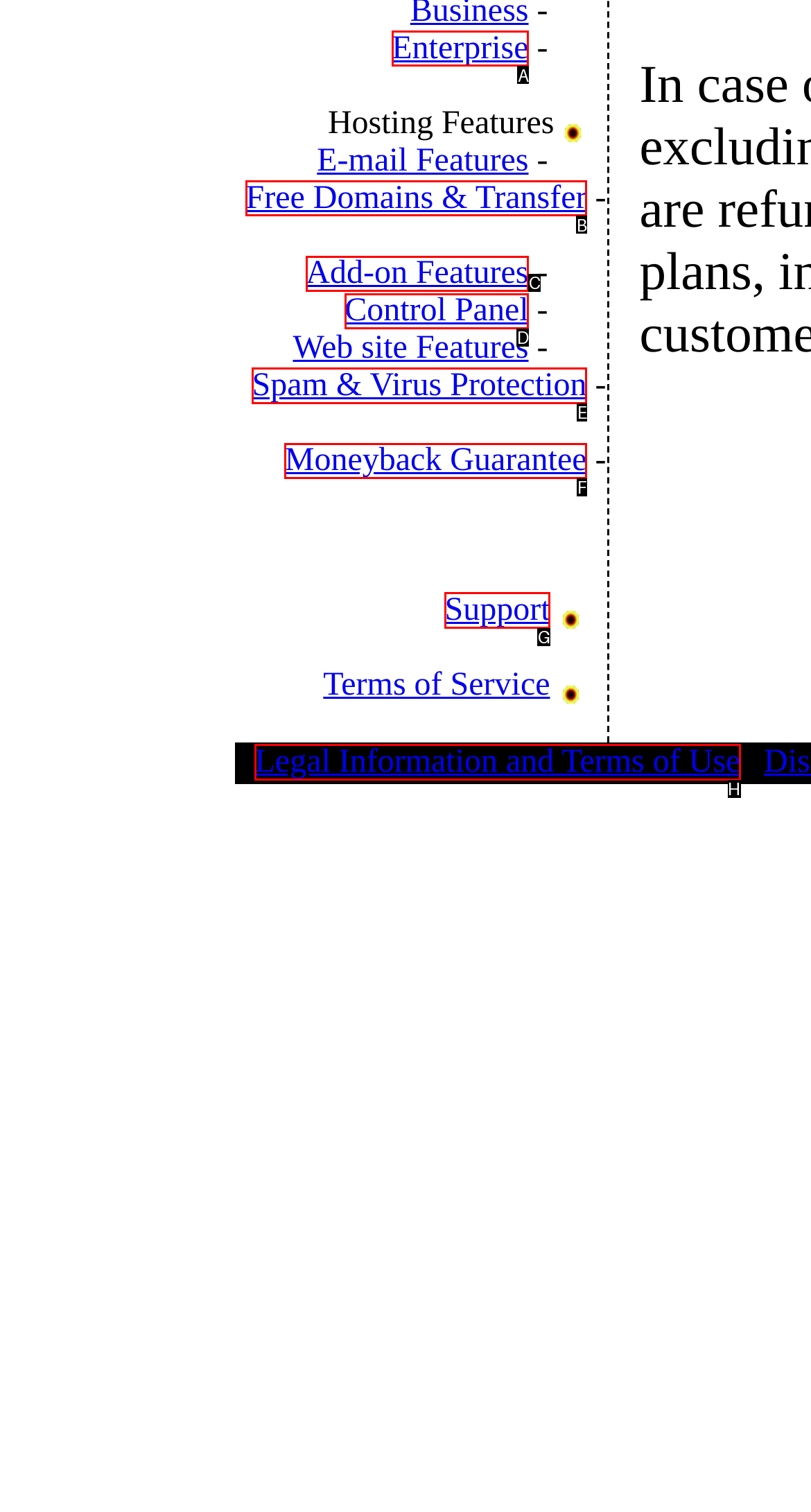Using the description: Add-on Features, find the best-matching HTML element. Indicate your answer with the letter of the chosen option.

C